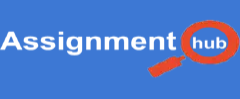Based on the image, provide a detailed and complete answer to the question: 
What is the shape of the design that features a magnifying glass?

The word 'hub' is highlighted in a bright red, enclosed within a circular design that features a magnifying glass, which implies that the shape of the design that features a magnifying glass is circular.